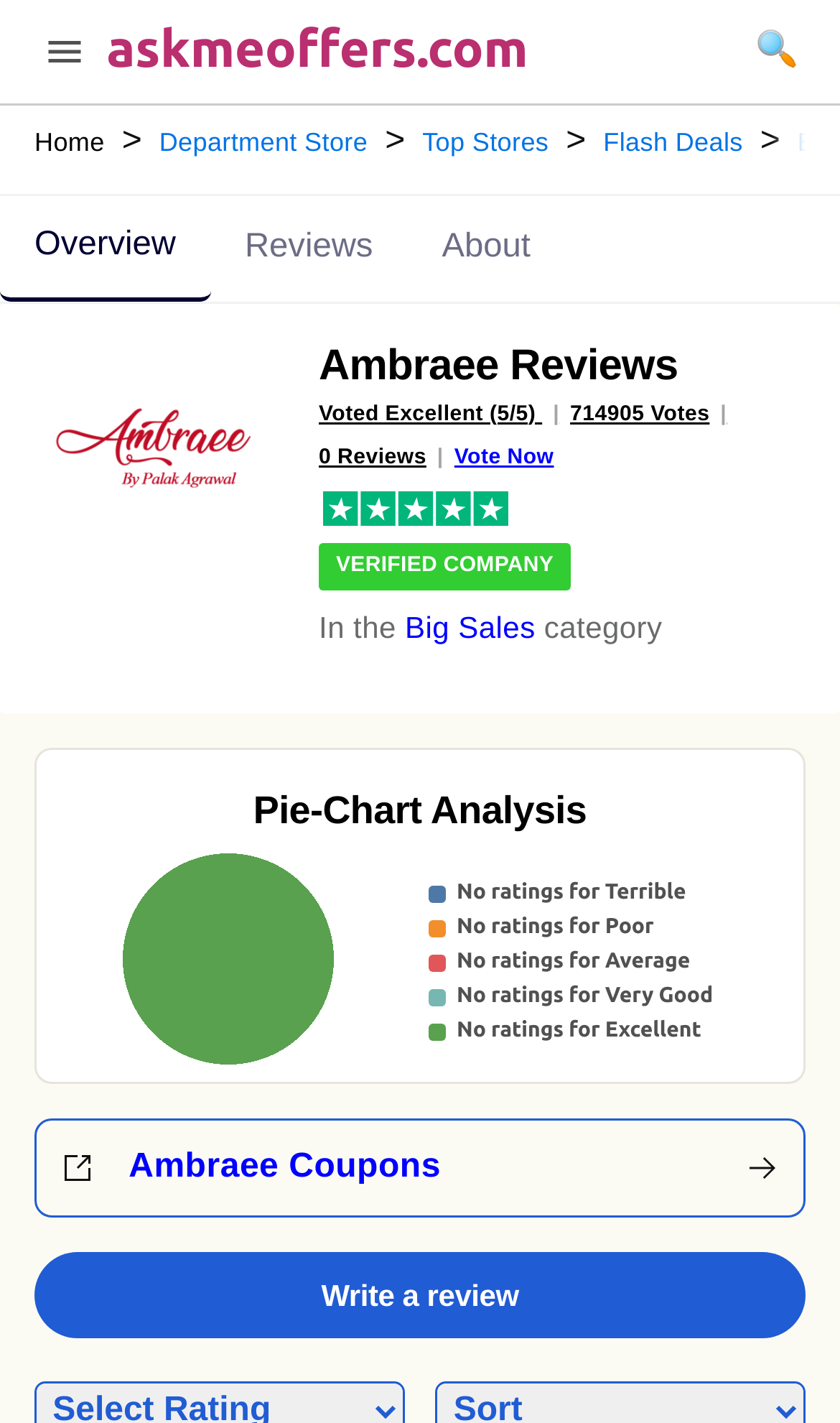Identify and provide the text content of the webpage's primary headline.

Ambraee Reviews

Voted Excellent (5/5) 

714905 Votes

0 Reviews

Vote Now